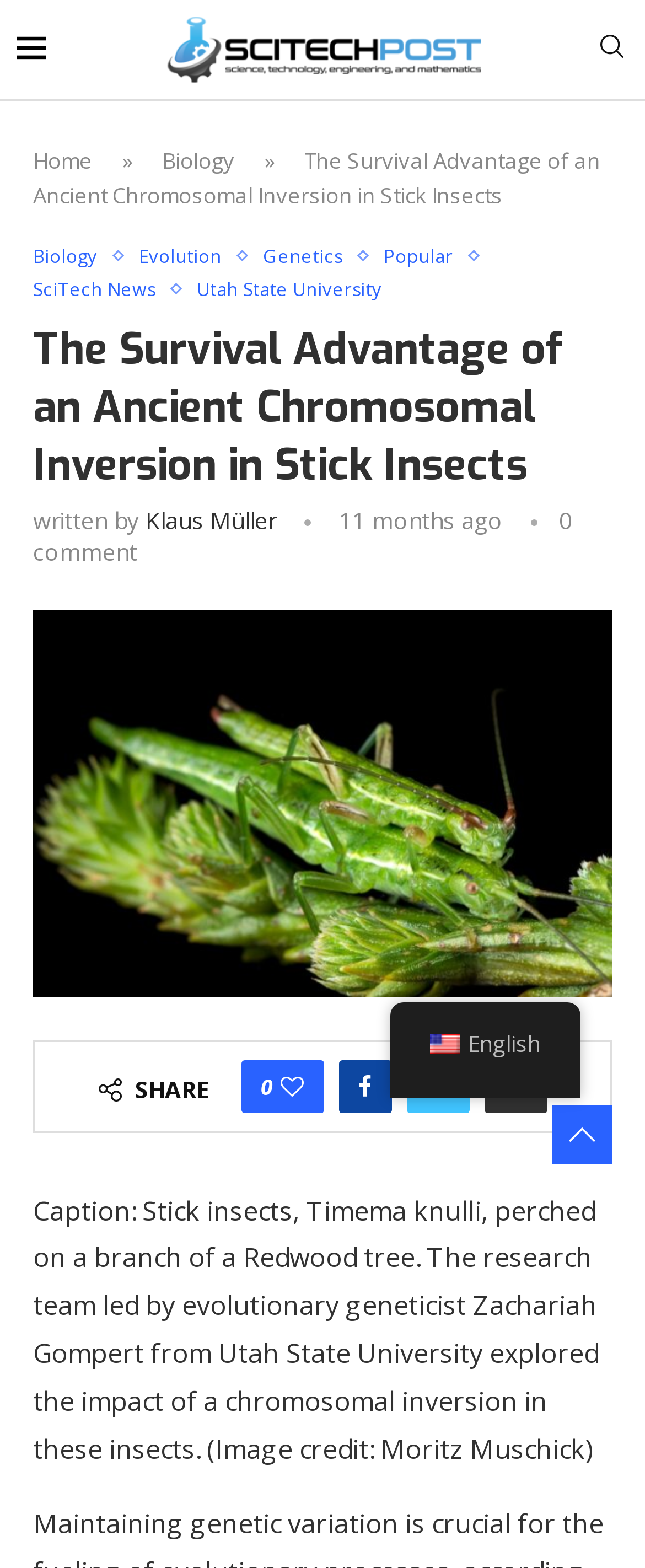From the screenshot, find the bounding box of the UI element matching this description: "parent_node: SHARE 0 aria-label="Share Expand"". Supply the bounding box coordinates in the form [left, top, right, bottom], each a float between 0 and 1.

[0.75, 0.676, 0.847, 0.71]